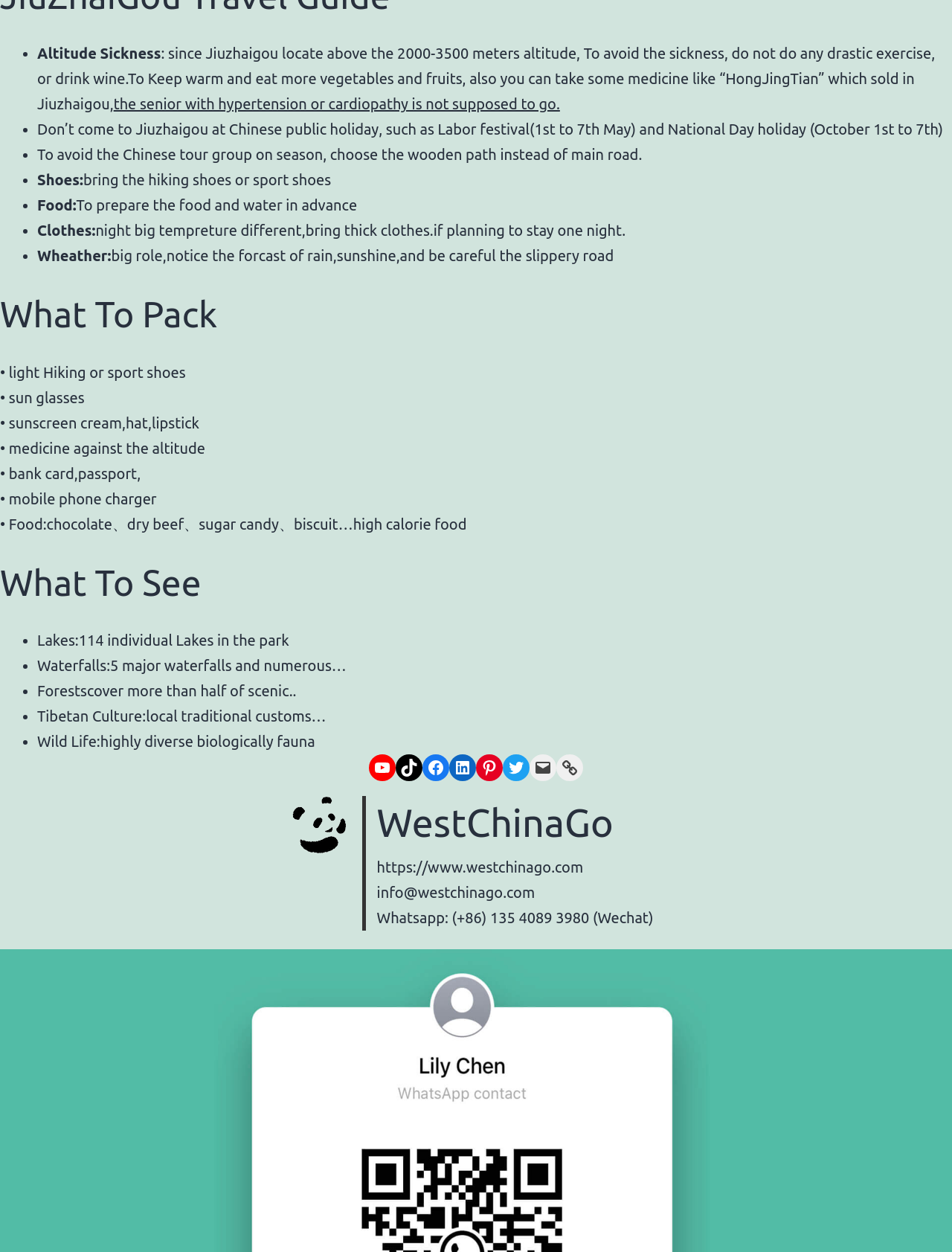How many individual lakes are there in the park?
Based on the image, please offer an in-depth response to the question.

According to the webpage, there are 114 individual lakes in the park. This is mentioned in the first bullet point under the 'What To See' section.